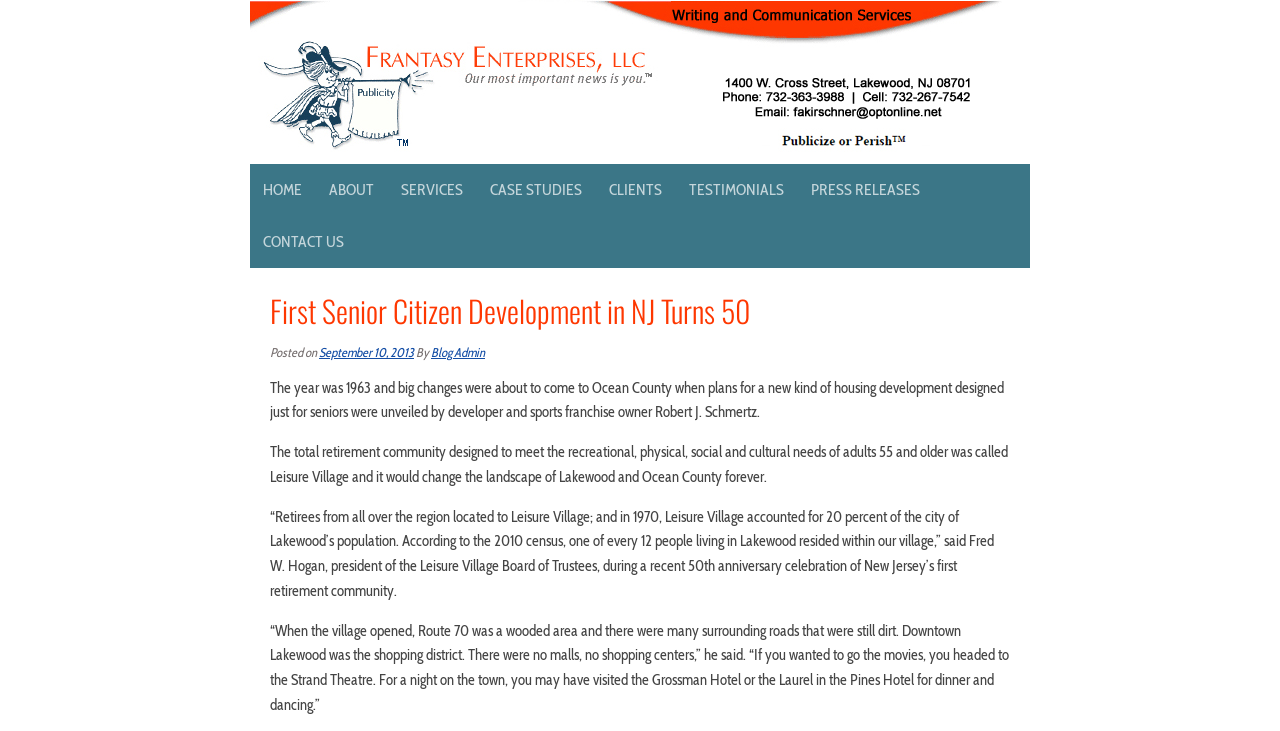Please extract the title of the webpage.

First Senior Citizen Development in NJ Turns 50